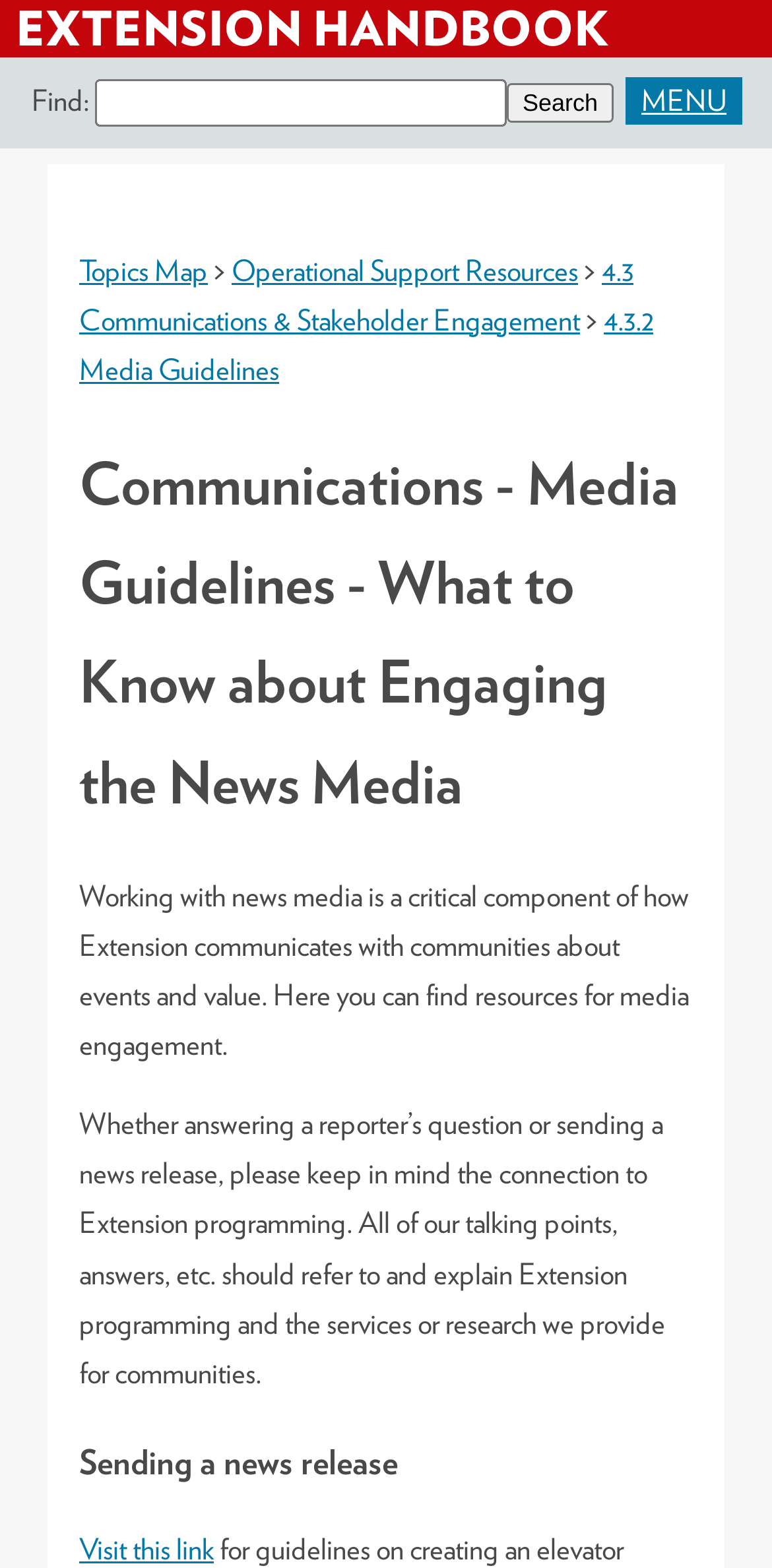Based on the element description, predict the bounding box coordinates (top-left x, top-left y, bottom-right x, bottom-right y) for the UI element in the screenshot: Menu

[0.81, 0.049, 0.962, 0.08]